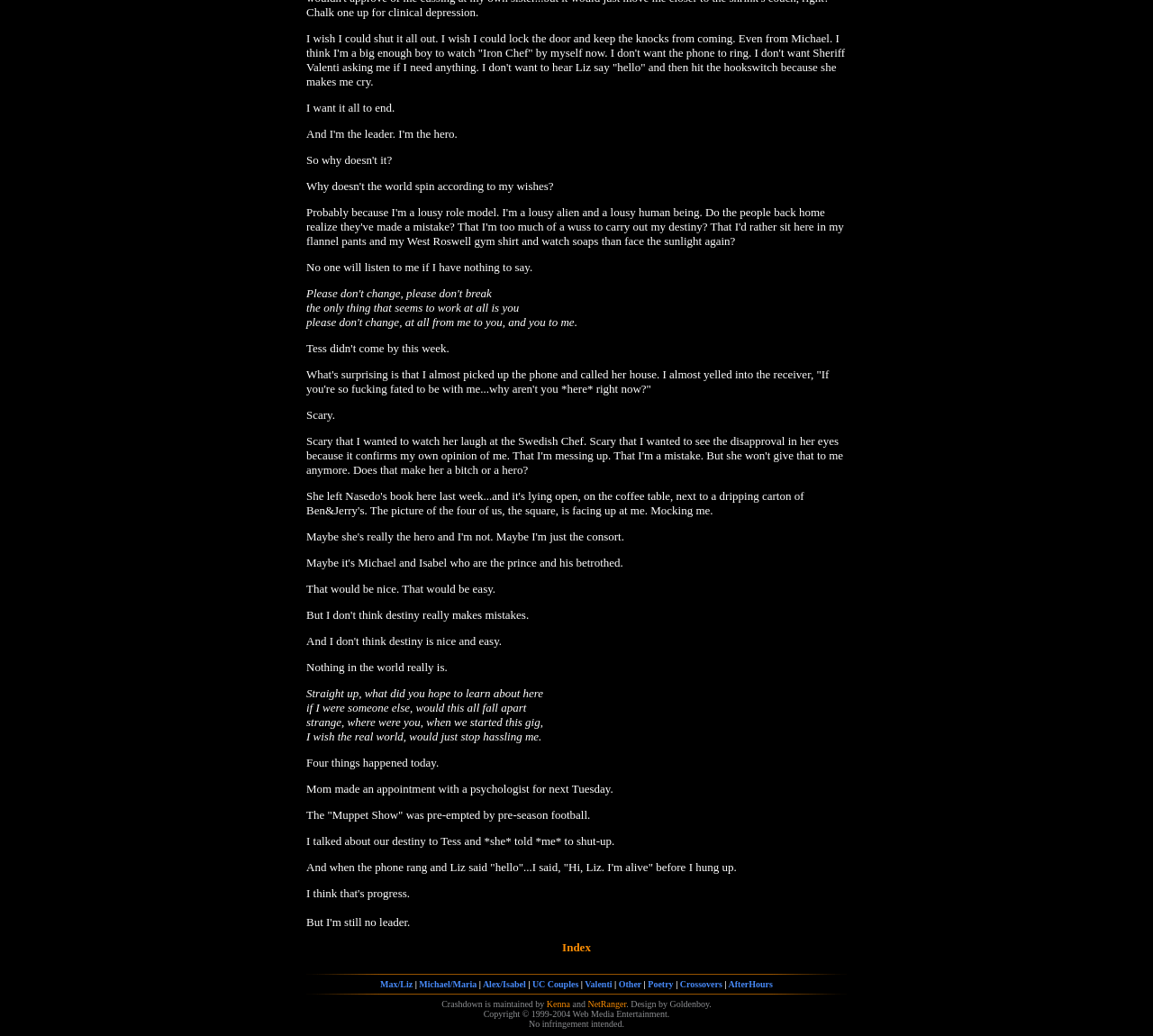What is the copyright notice on this webpage?
Please answer the question as detailed as possible based on the image.

The copyright notice at the bottom of the webpage indicates that the content on the site is owned by Web Media Entertainment and is protected by copyright from 1999 to 2004.